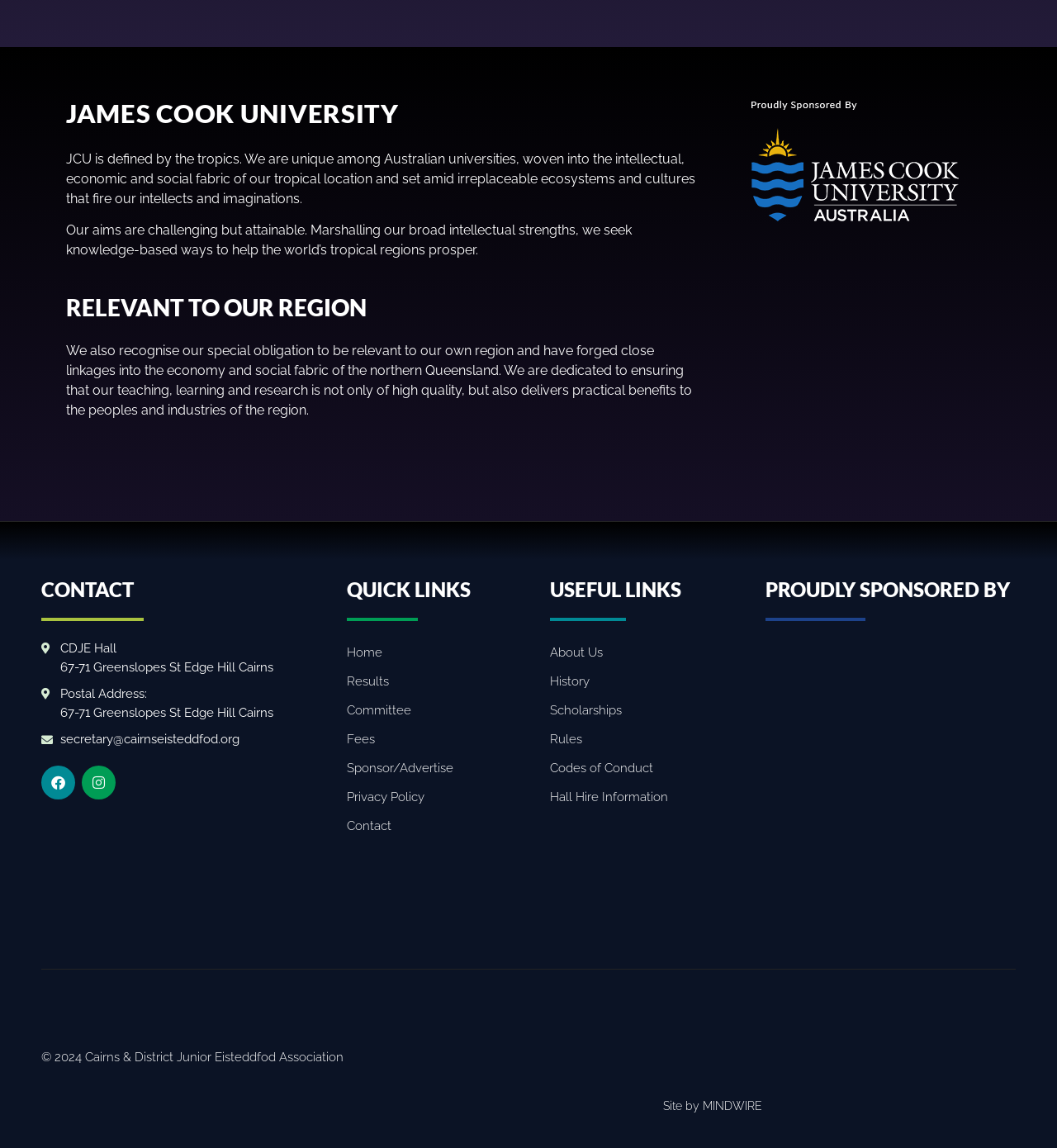How many social media links are provided?
We need a detailed and exhaustive answer to the question. Please elaborate.

The webpage provides two social media links, one for Facebook and one for Instagram, which can be found in the link elements with the text 'Facebook ' and 'Instagram ' respectively.